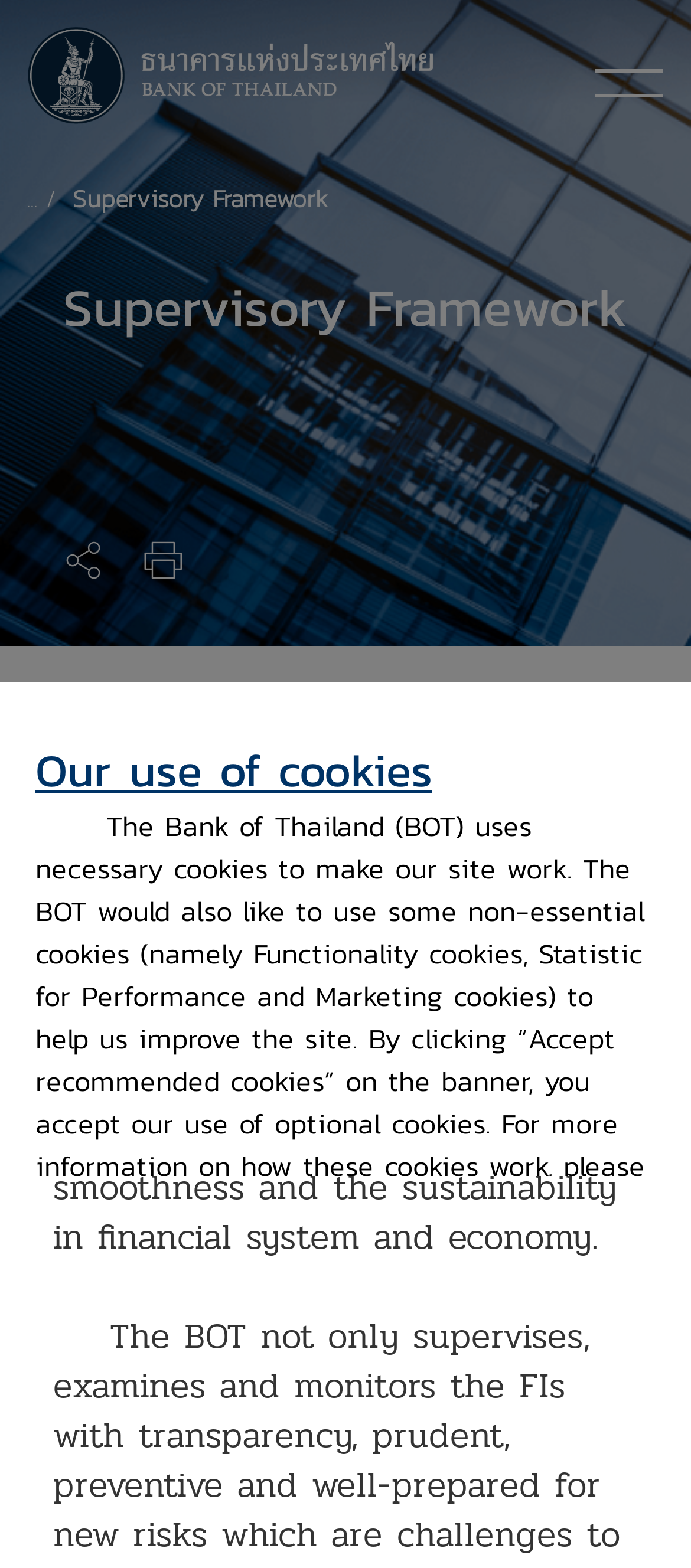Given the description: "aria-label="Toggle navigation"", determine the bounding box coordinates of the UI element. The coordinates should be formatted as four float numbers between 0 and 1, [left, top, right, bottom].

[0.859, 0.029, 0.962, 0.074]